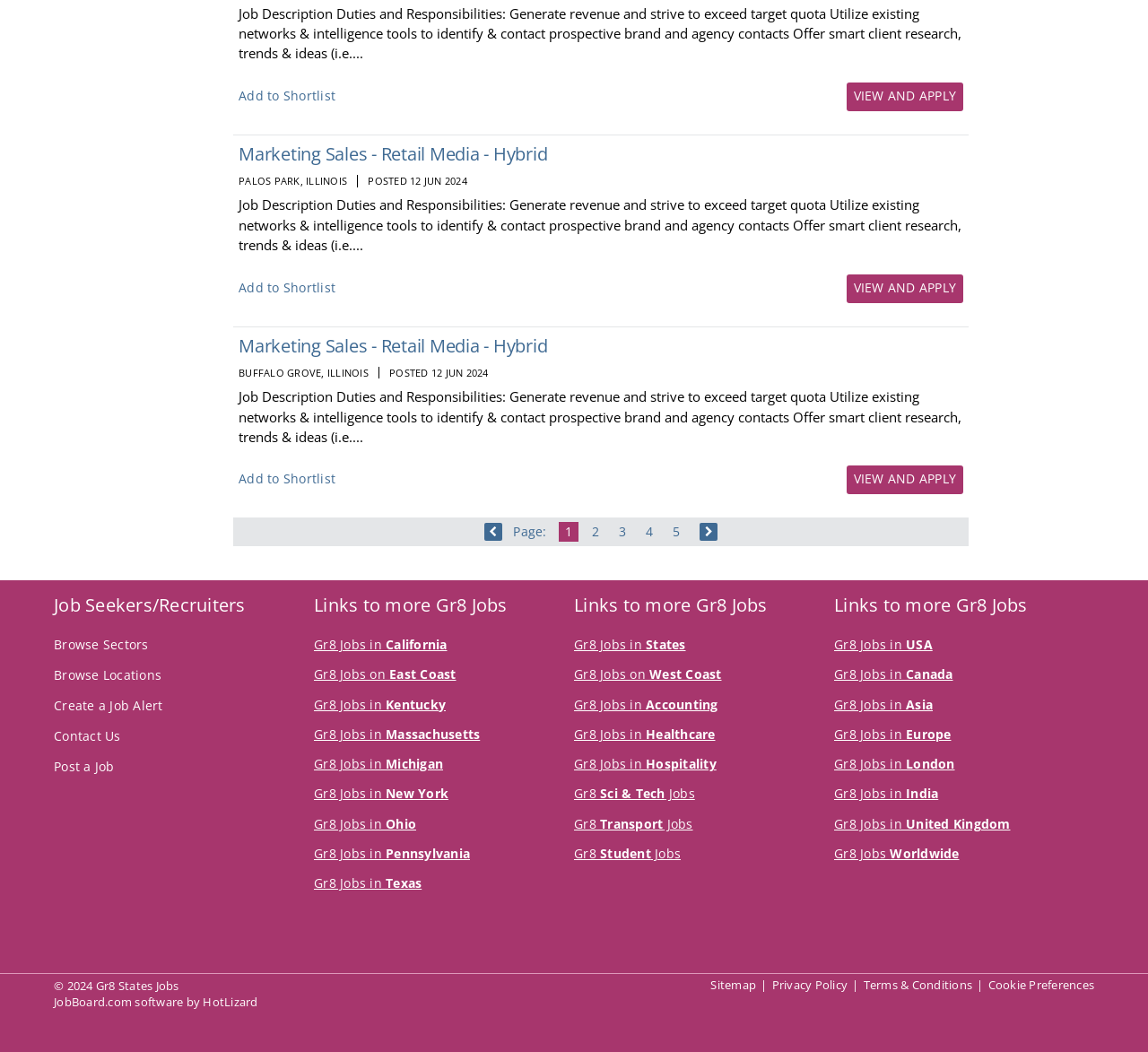Provide the bounding box coordinates of the HTML element this sentence describes: "Gr8 Sci & Tech Jobs". The bounding box coordinates consist of four float numbers between 0 and 1, i.e., [left, top, right, bottom].

[0.5, 0.746, 0.605, 0.763]